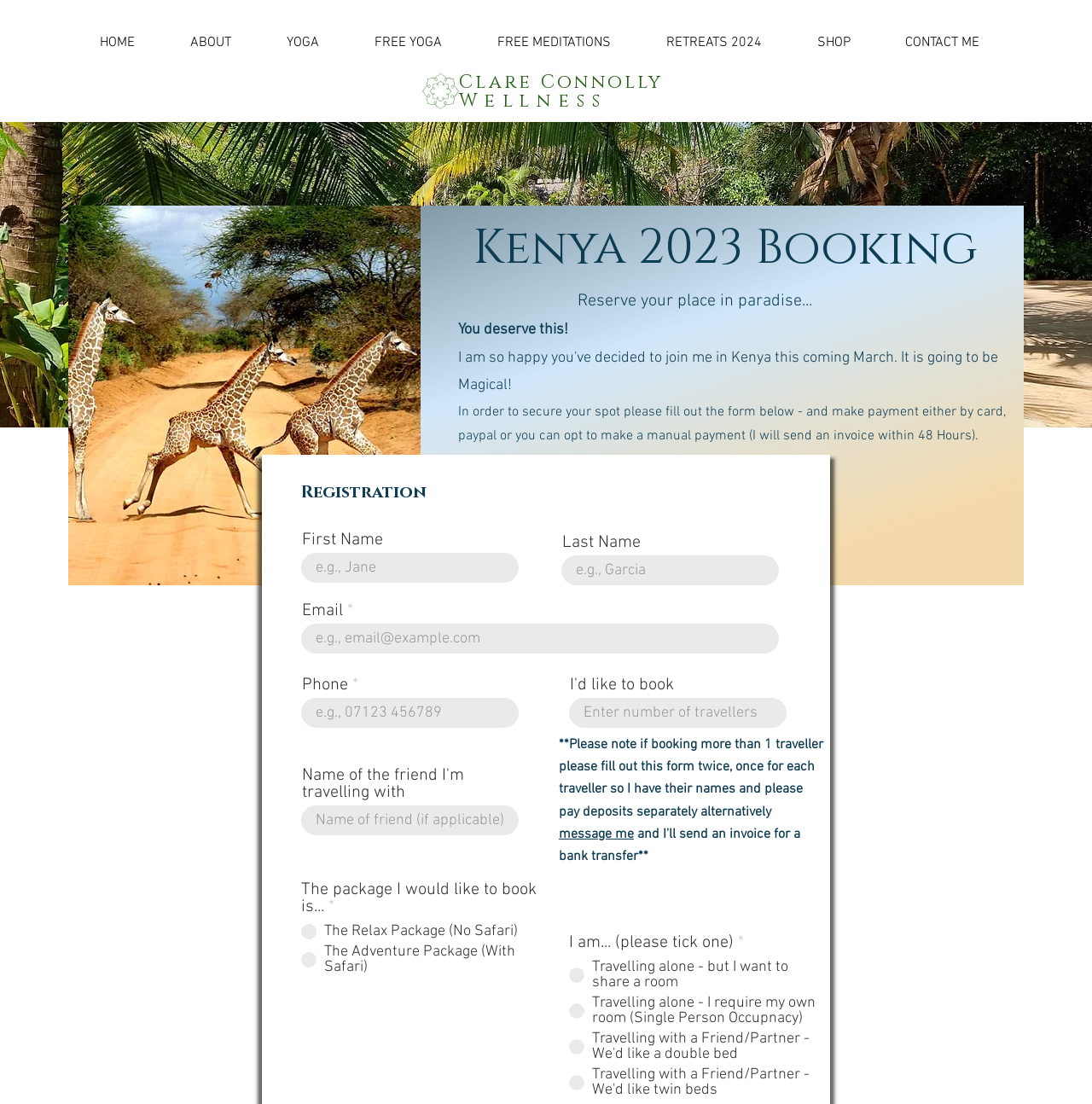Identify the bounding box coordinates of the specific part of the webpage to click to complete this instruction: "Fill in the First Name field".

[0.276, 0.501, 0.475, 0.528]